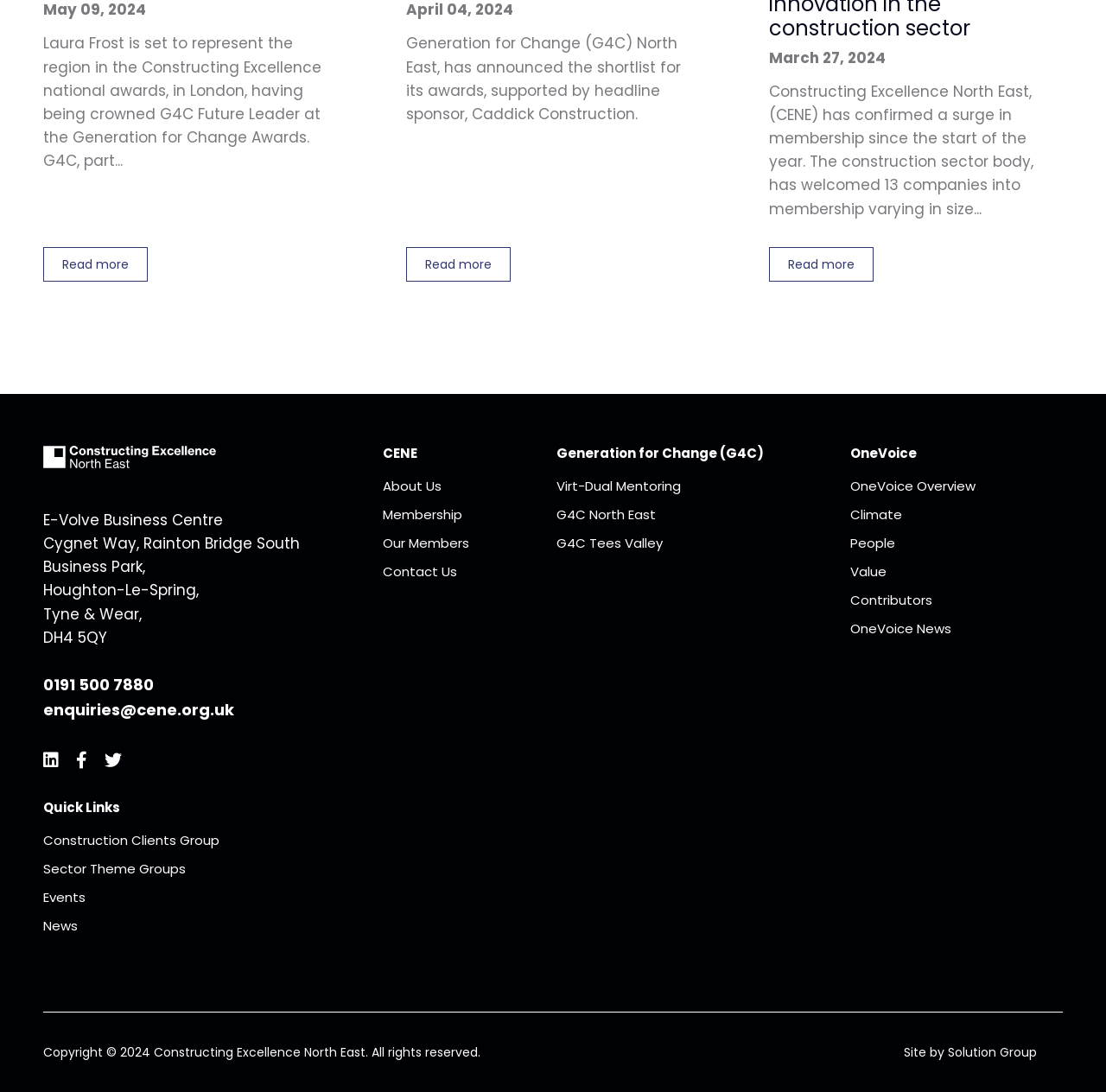Who designed the website?
Please provide a single word or phrase as your answer based on the image.

Solution Group